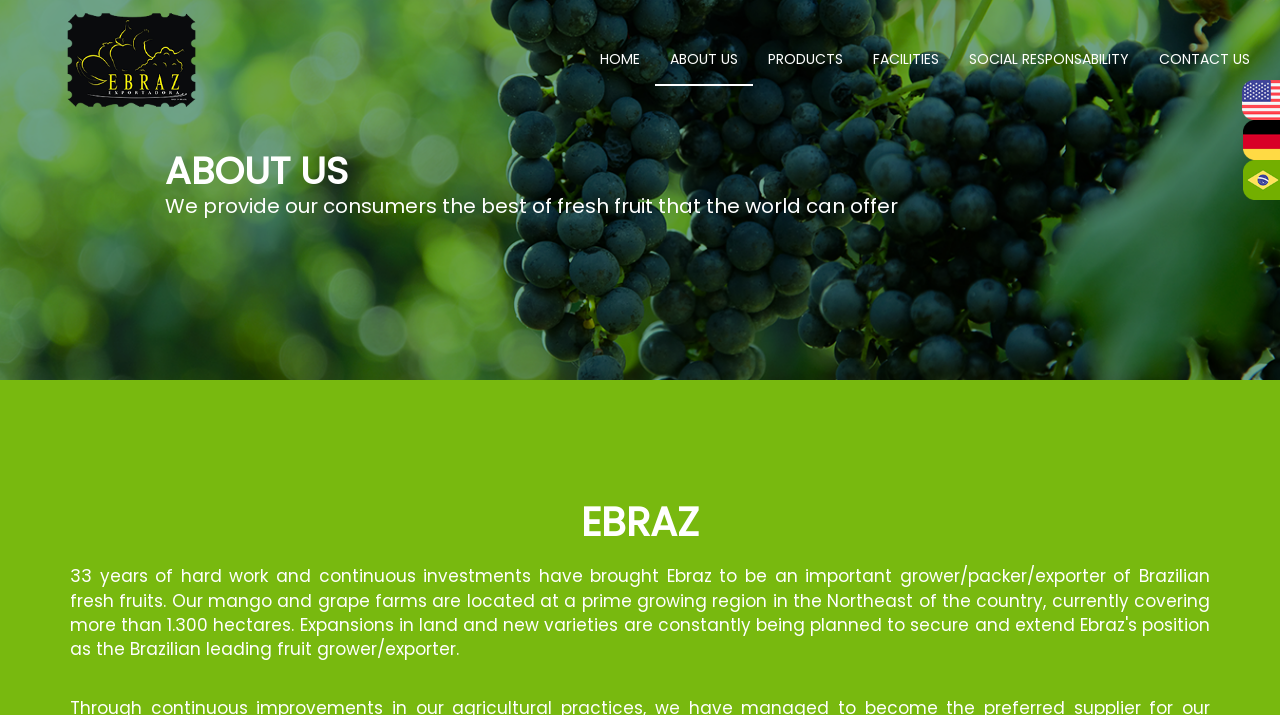Answer the question using only a single word or phrase: 
What is the theme of the company's products?

Fresh fruit